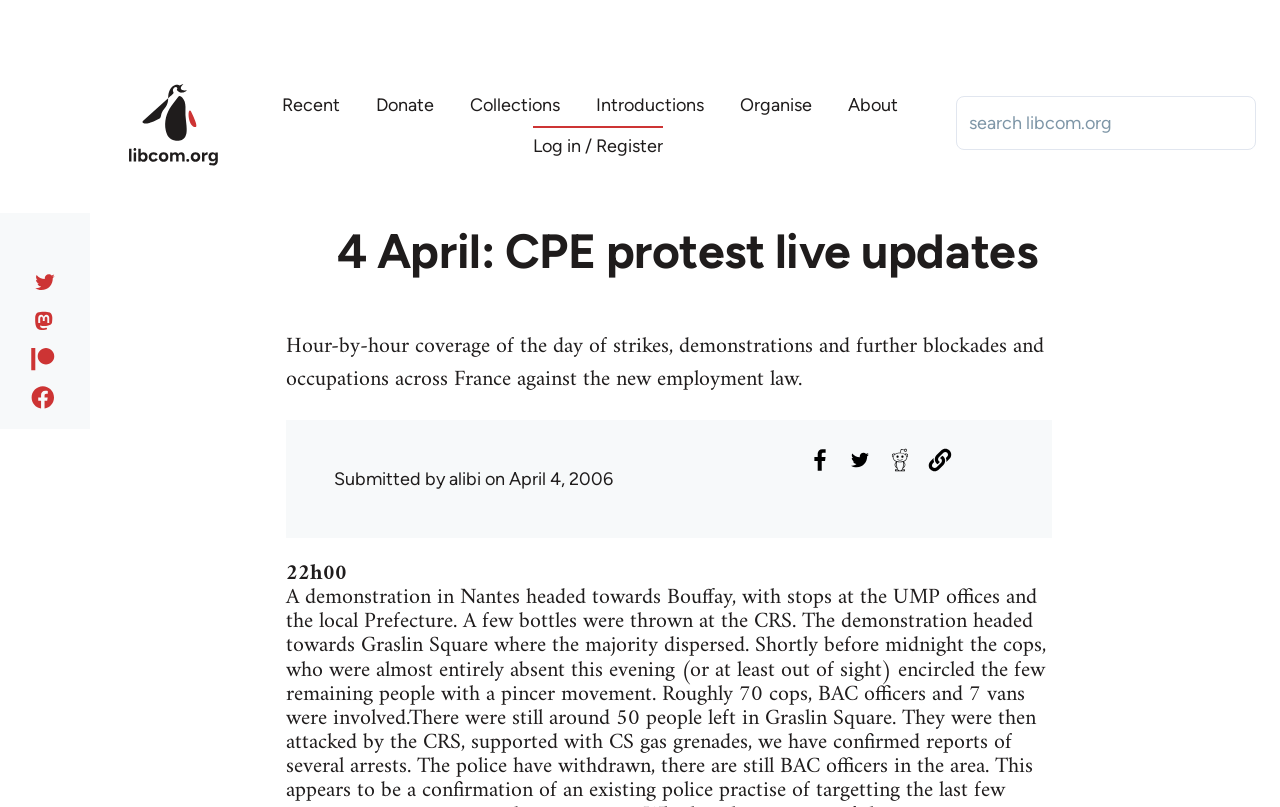How many social media platforms can you share this article to?
Please give a detailed answer to the question using the information shown in the image.

I counted the number of social media sharing links at the bottom of the article, which are Facebook, Twitter, Reddit, and copying to clipboard, so there are 4 social media platforms you can share this article to.